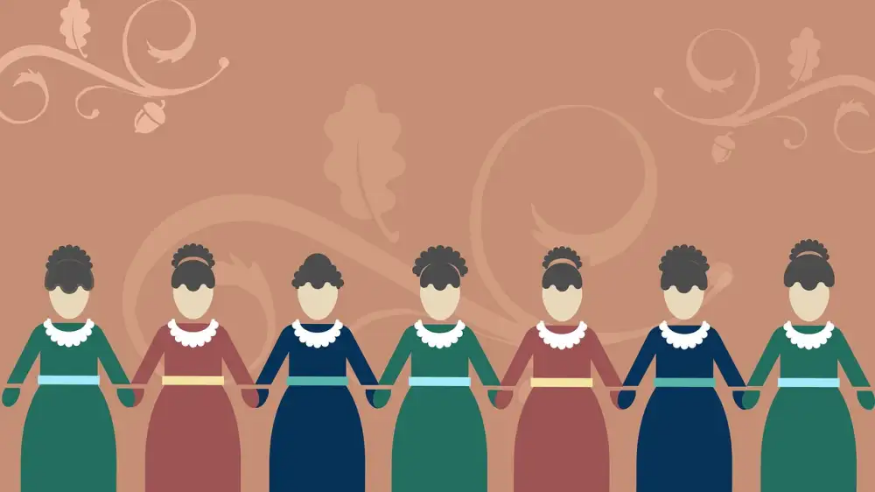Please analyze the image and provide a thorough answer to the question:
How many women are depicted in the image?

The caption states that the image features 'a group of six women standing side by side', which indicates that there are six women in the image.